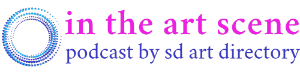What is the shape of the pattern in the logo?
Look at the image and provide a detailed response to the question.

The question asks about the shape of the pattern in the logo. Upon analyzing the logo, I observe that the pattern transitions from blue to purple hues and forms a circular shape, which is a prominent feature of the logo's design.